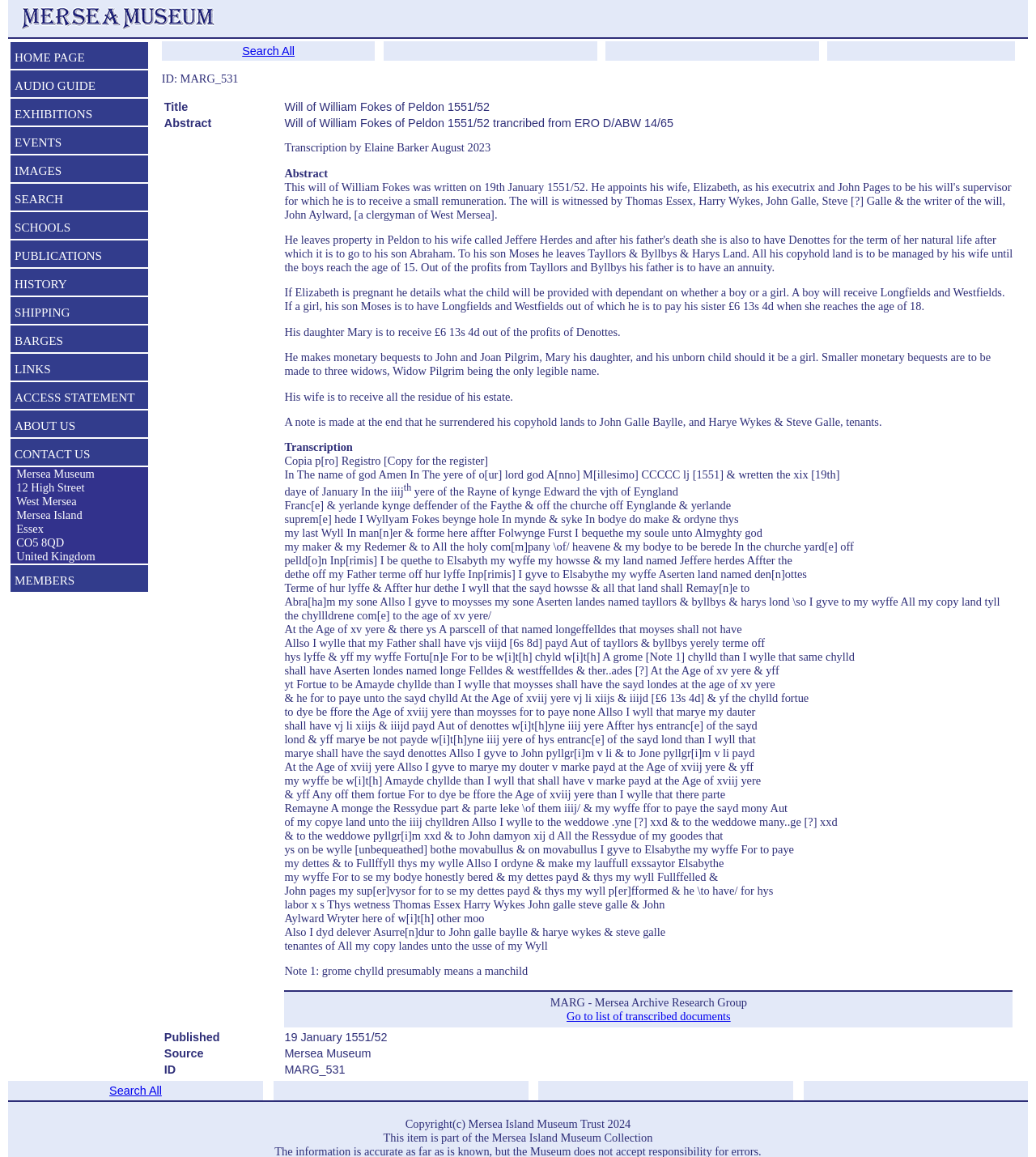Show the bounding box coordinates of the element that should be clicked to complete the task: "Click the 'MEMBERS' link".

[0.01, 0.493, 0.143, 0.514]